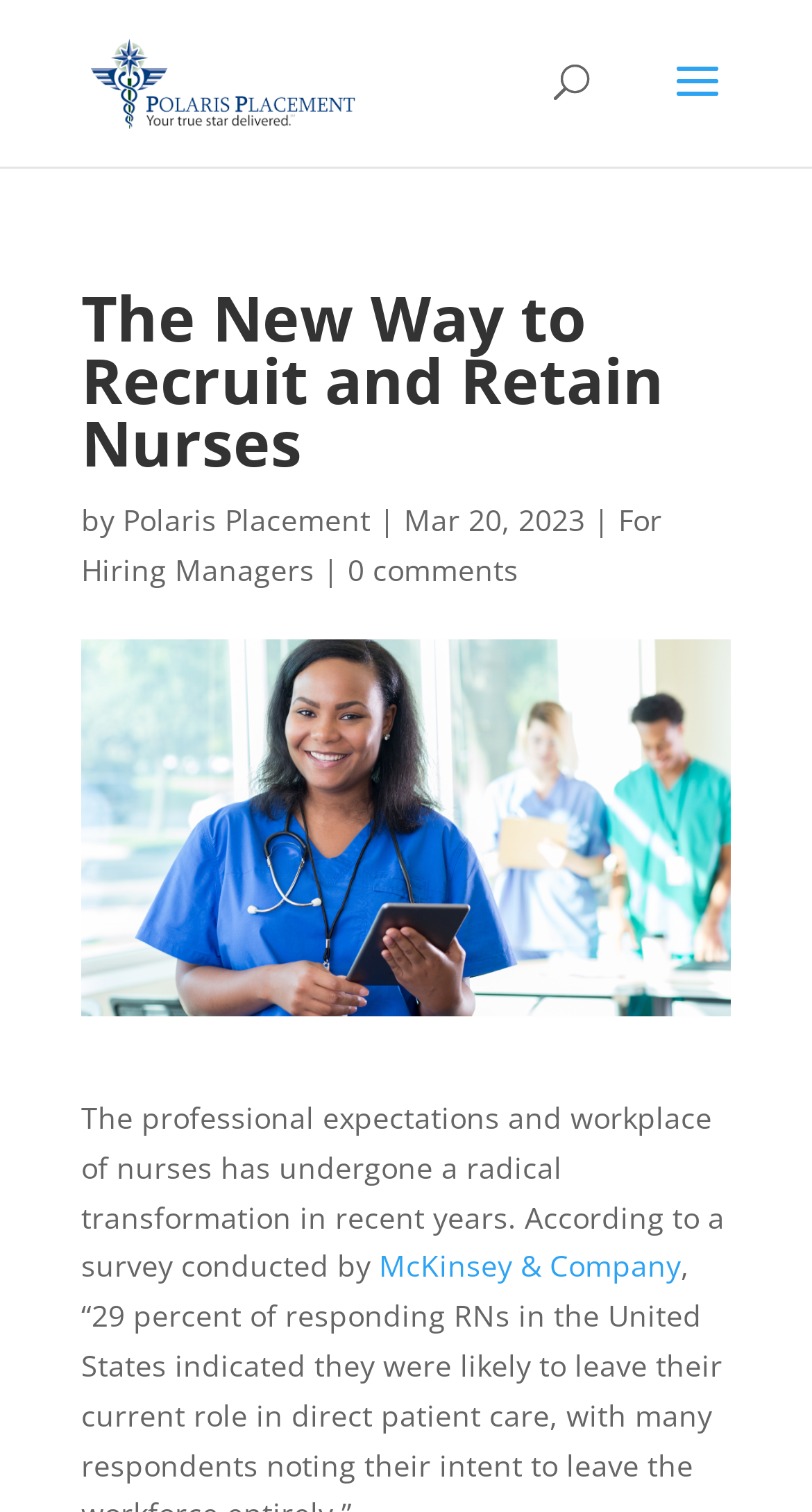What is the topic of the image on the webpage? Observe the screenshot and provide a one-word or short phrase answer.

Recruit and retain nursing staff